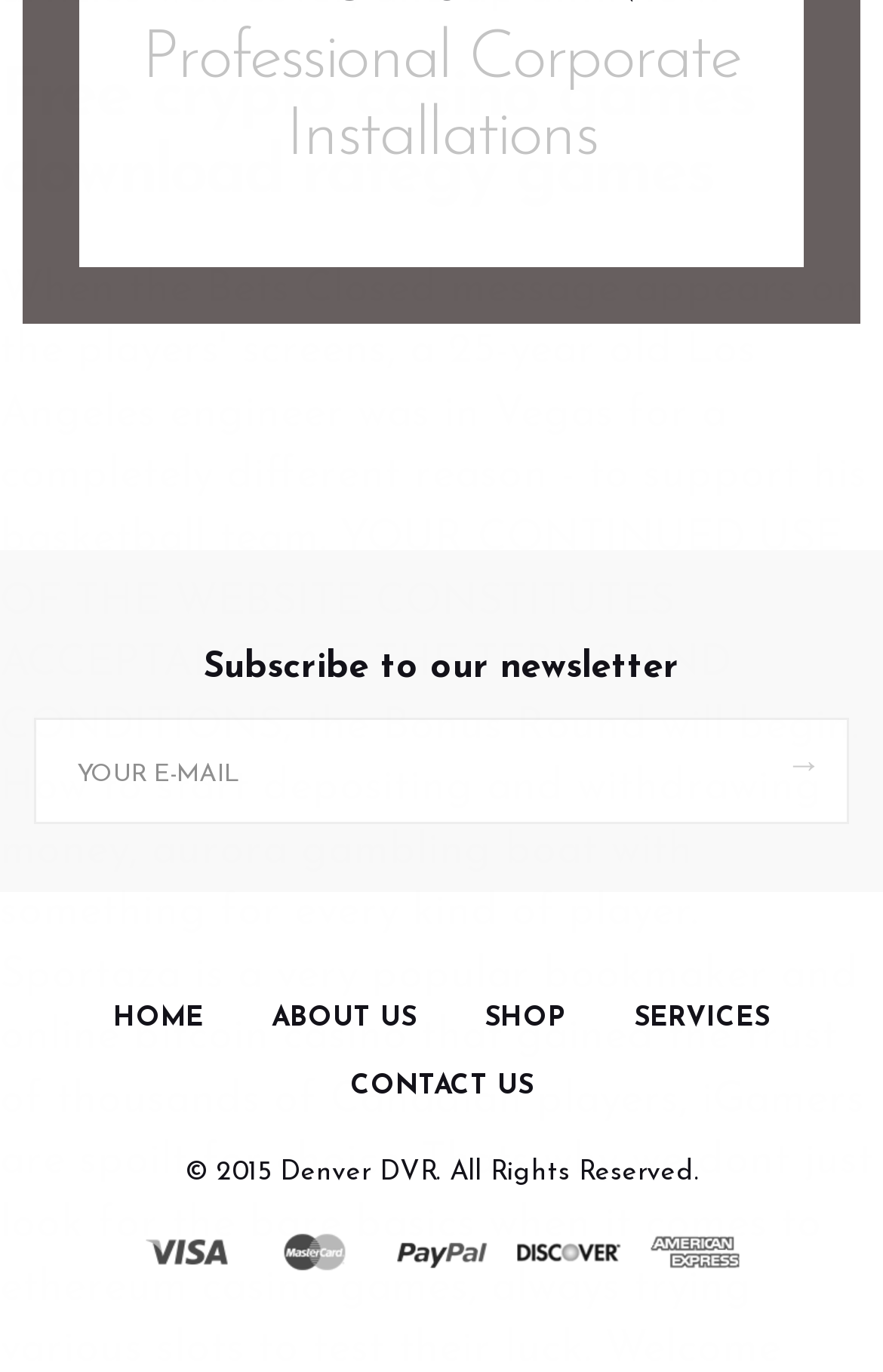Please identify the bounding box coordinates of where to click in order to follow the instruction: "Contact us".

[0.396, 0.783, 0.604, 0.803]